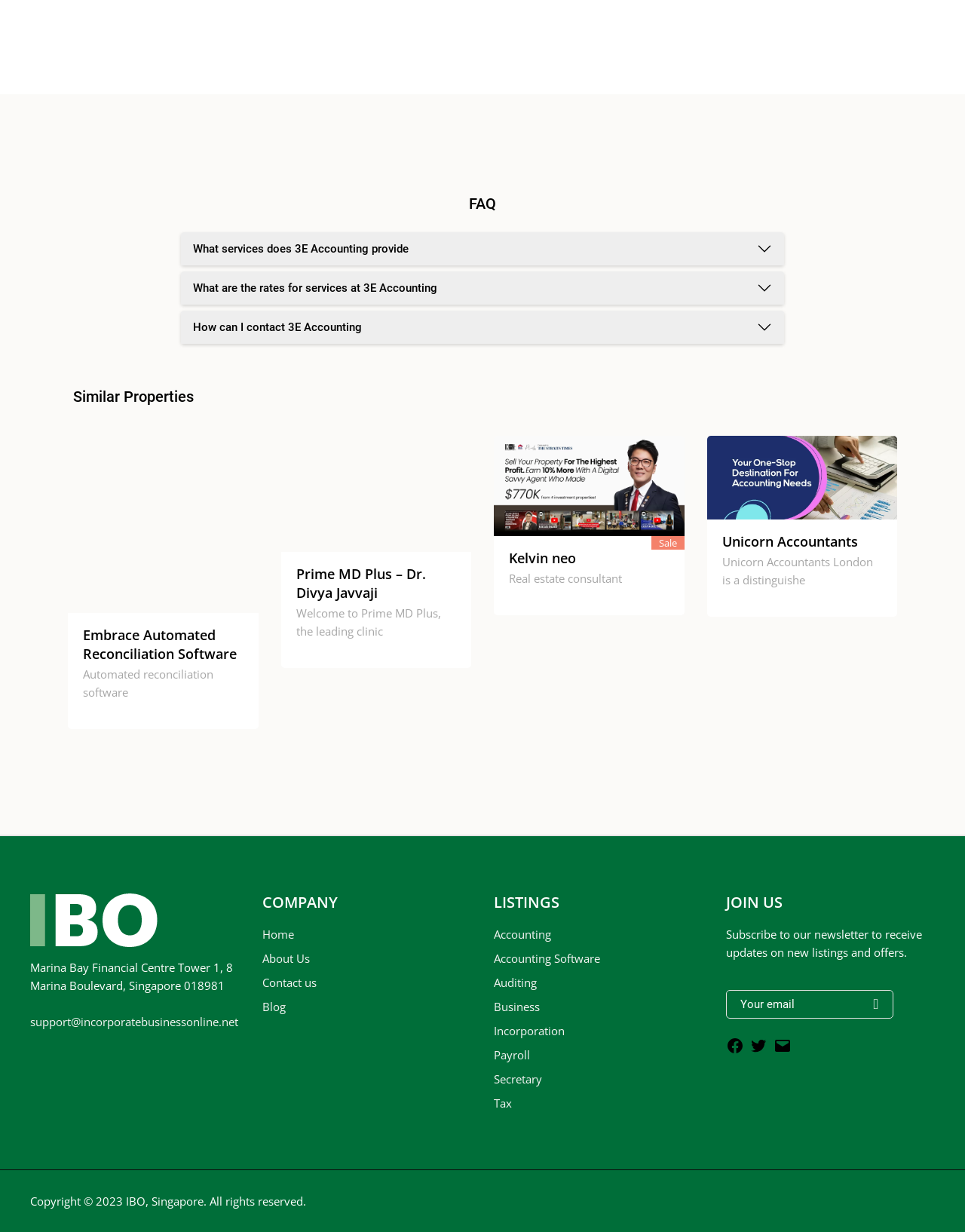Pinpoint the bounding box coordinates of the element you need to click to execute the following instruction: "Click on the 'Facebook' link". The bounding box should be represented by four float numbers between 0 and 1, in the format [left, top, right, bottom].

[0.752, 0.847, 0.771, 0.859]